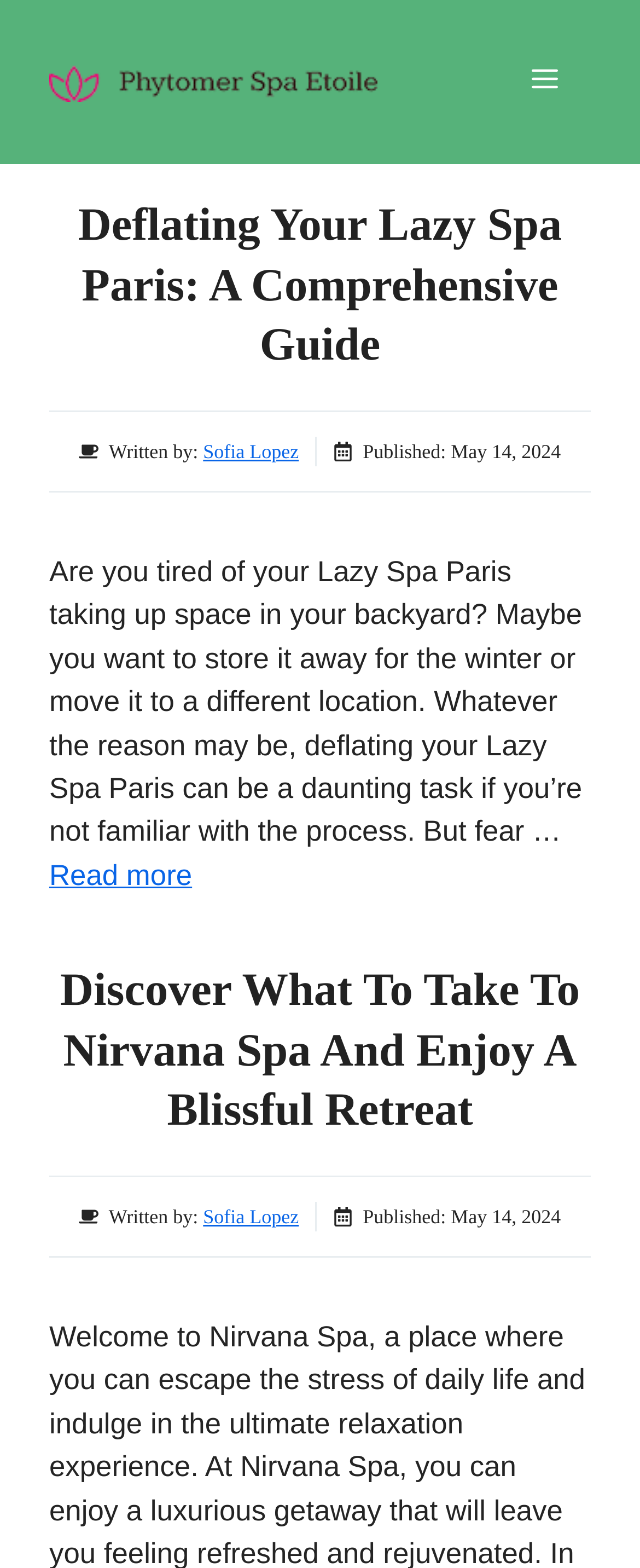Answer the question below in one word or phrase:
What is the date of the second article?

May 14, 2024